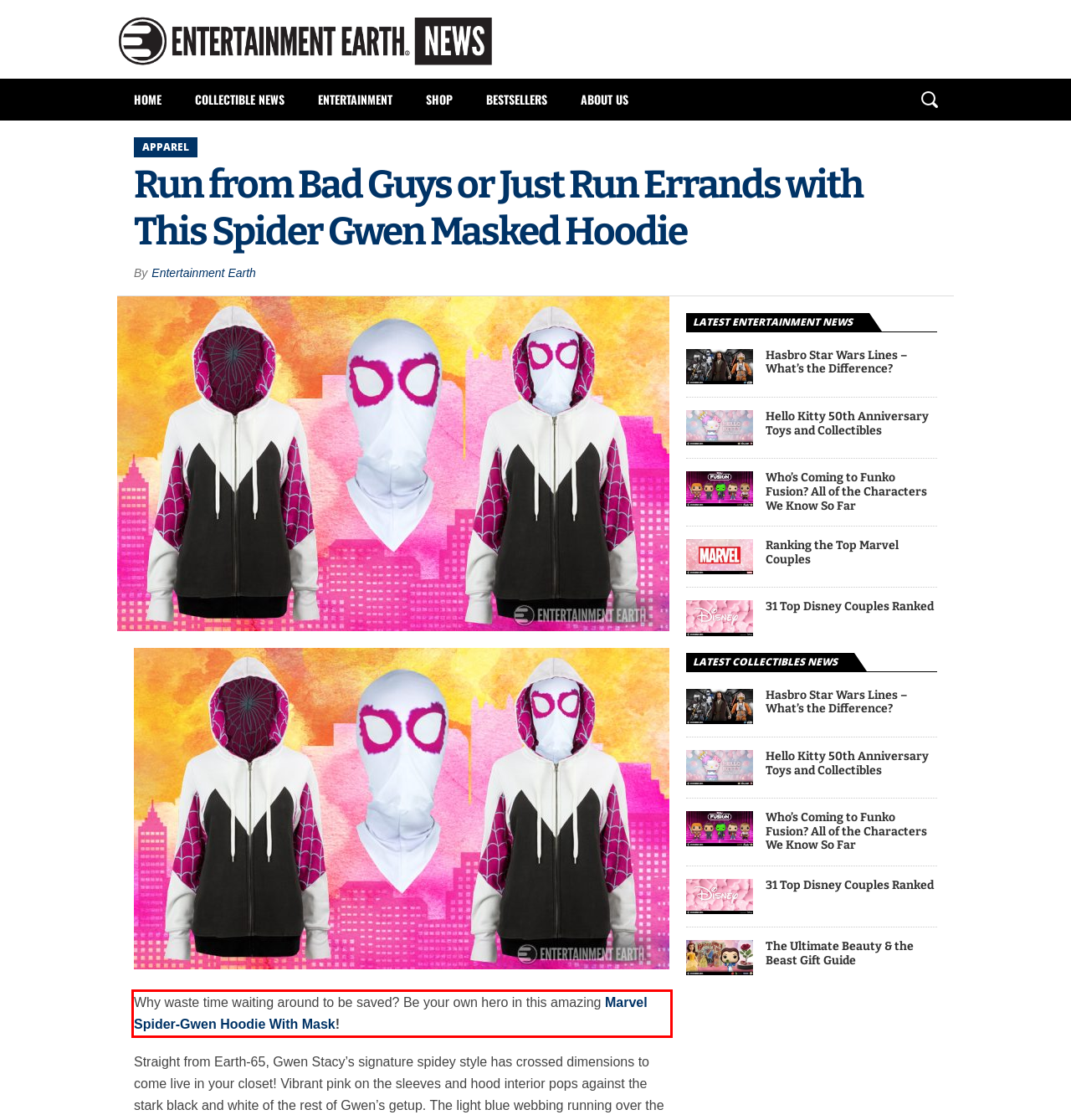Using the provided screenshot, read and generate the text content within the red-bordered area.

Why waste time waiting around to be saved? Be your own hero in this amazing Marvel Spider-Gwen Hoodie With Mask!